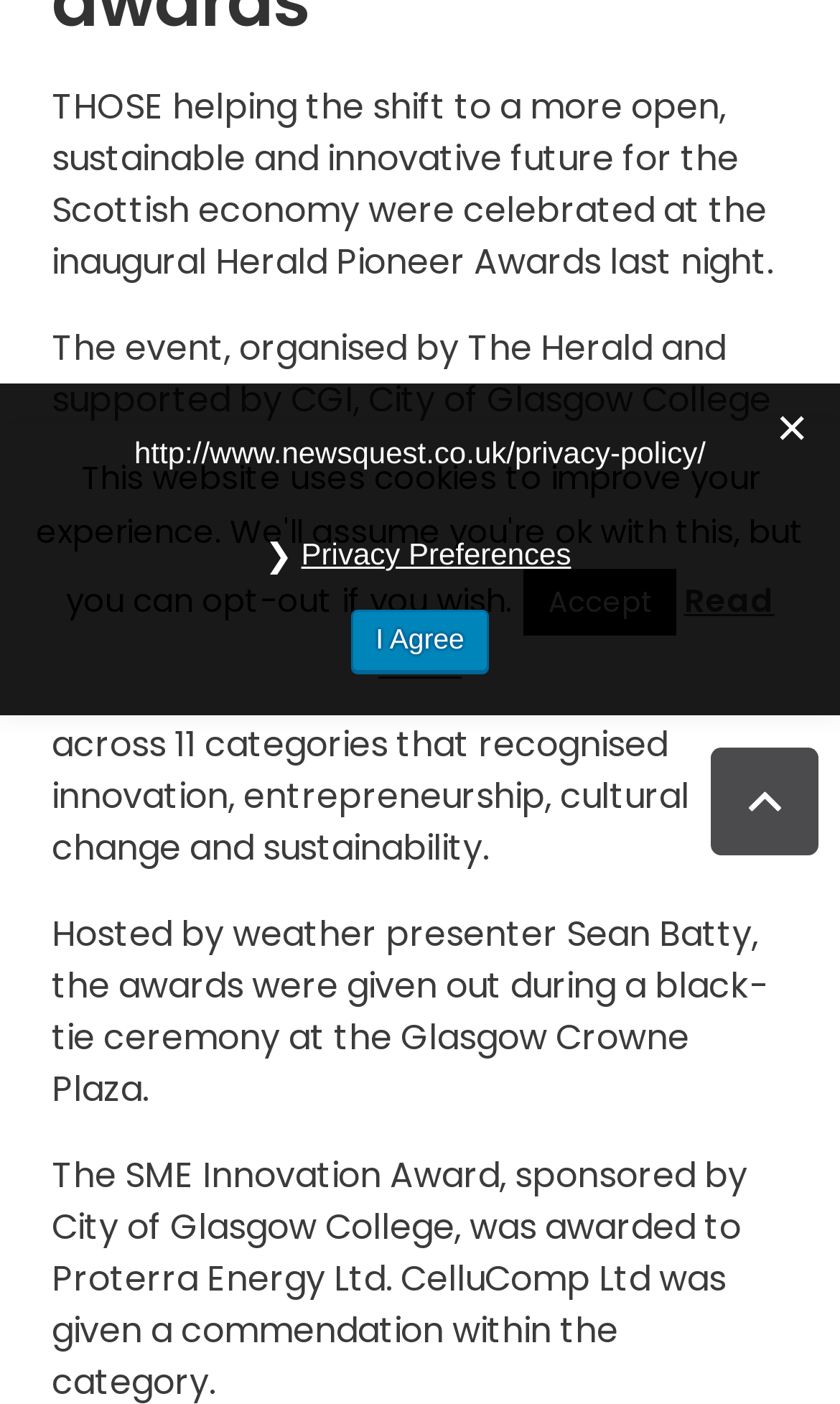Please determine the bounding box of the UI element that matches this description: I Agree. The coordinates should be given as (top-left x, top-left y, bottom-right x, bottom-right y), with all values between 0 and 1.

[0.419, 0.434, 0.581, 0.479]